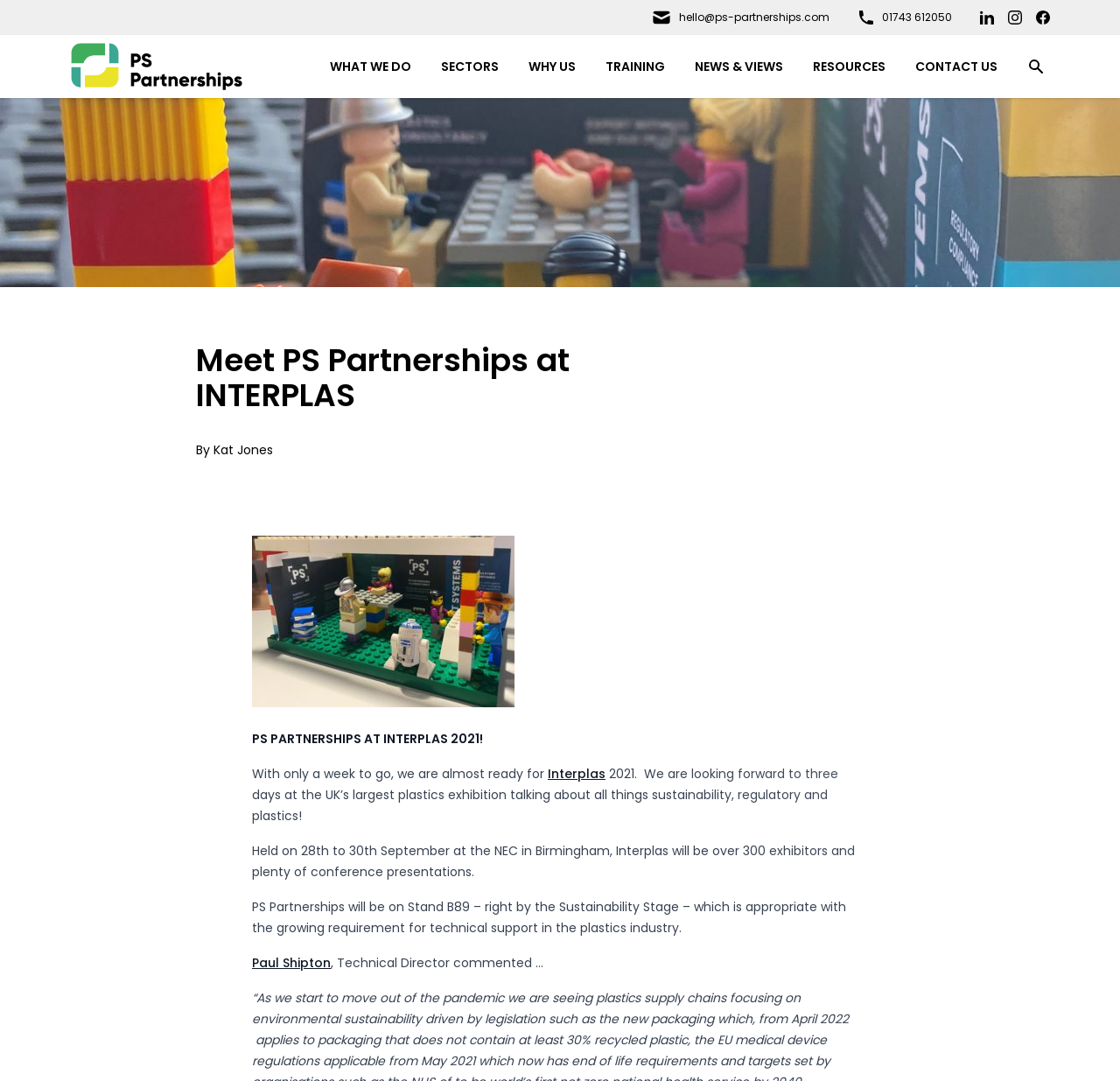Identify the bounding box coordinates of the element to click to follow this instruction: 'Contact us'. Ensure the coordinates are four float values between 0 and 1, provided as [left, top, right, bottom].

None